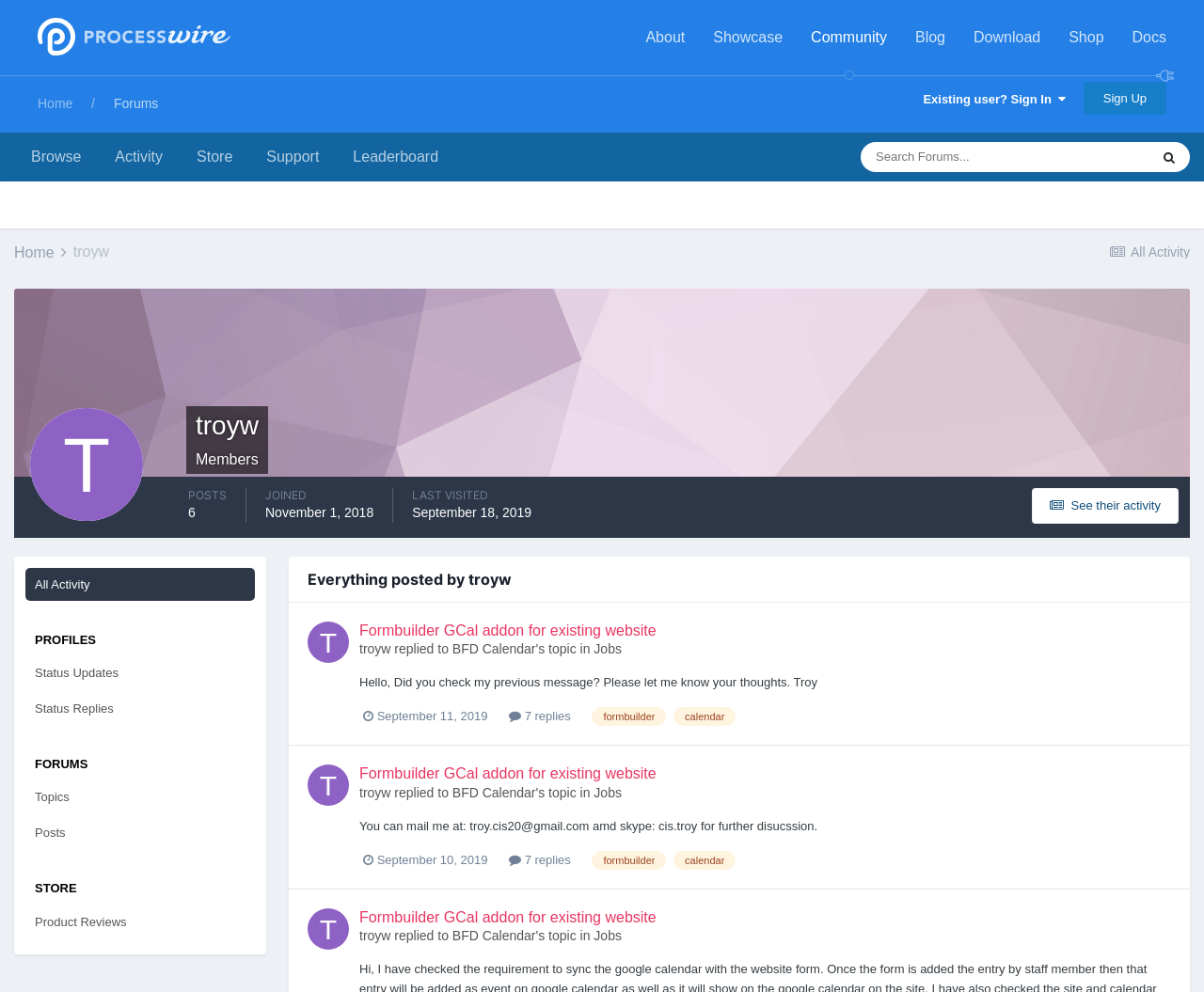Give the bounding box coordinates for this UI element: "BFD Calendar". The coordinates should be four float numbers between 0 and 1, arranged as [left, top, right, bottom].

[0.376, 0.936, 0.445, 0.951]